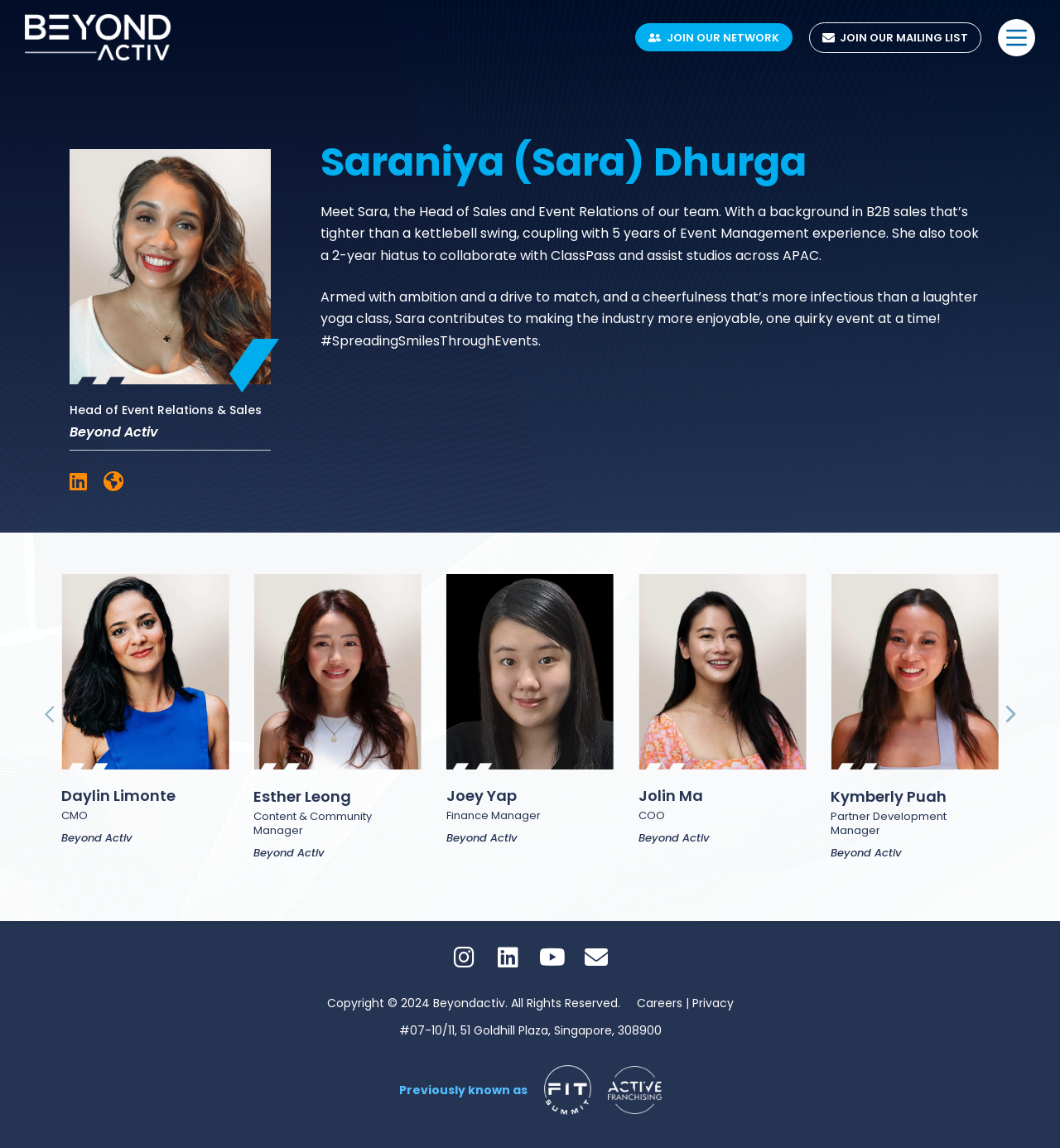What is the company name mentioned on this webpage?
Provide an in-depth and detailed answer to the question.

The company name 'Beyond Activ' is mentioned multiple times on the webpage, including in the heading, links, and static text.